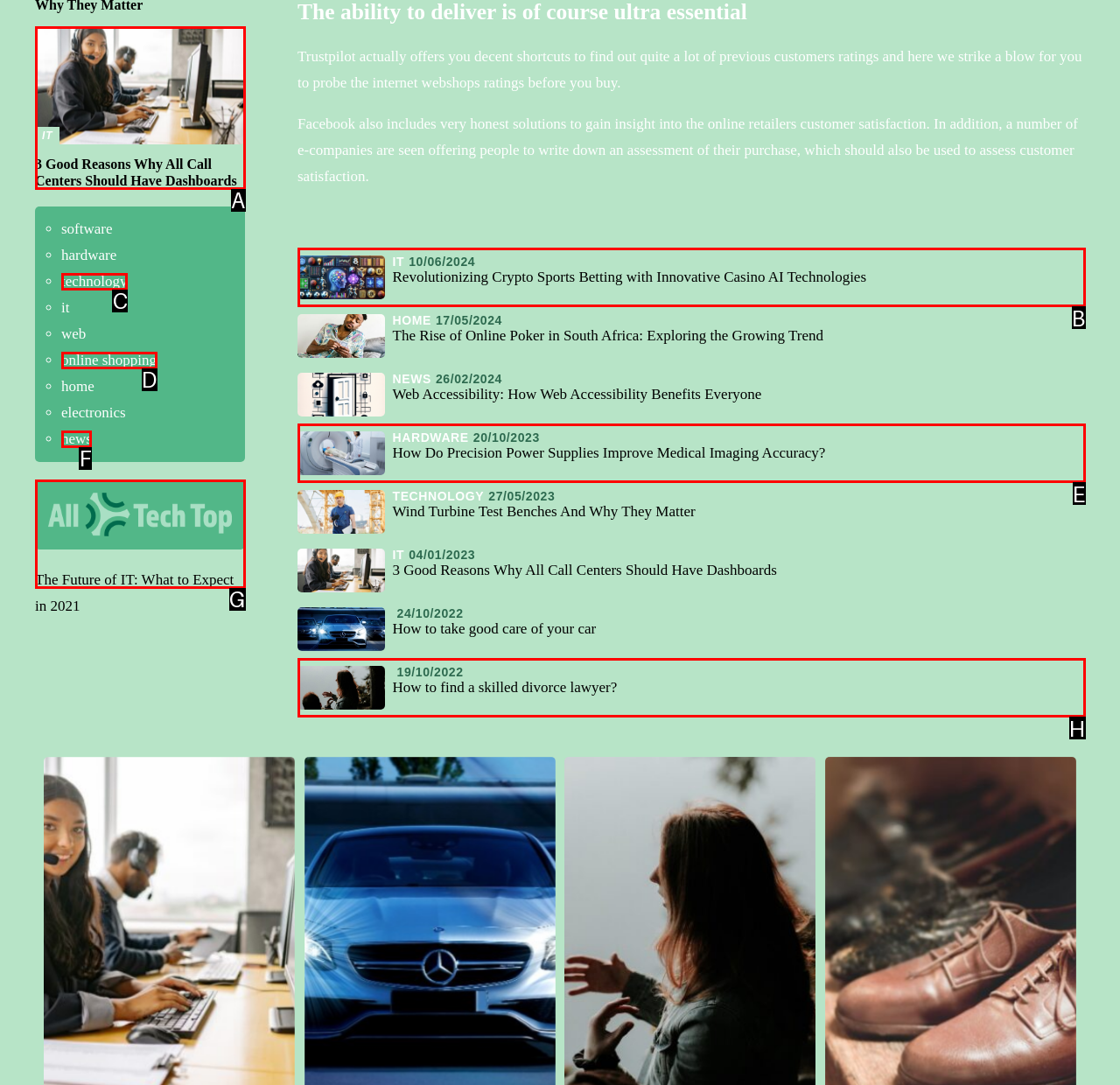Which HTML element should be clicked to complete the task: Click on the link to read about Precision Power Supplies and Medical Imaging Accuracy? Answer with the letter of the corresponding option.

E